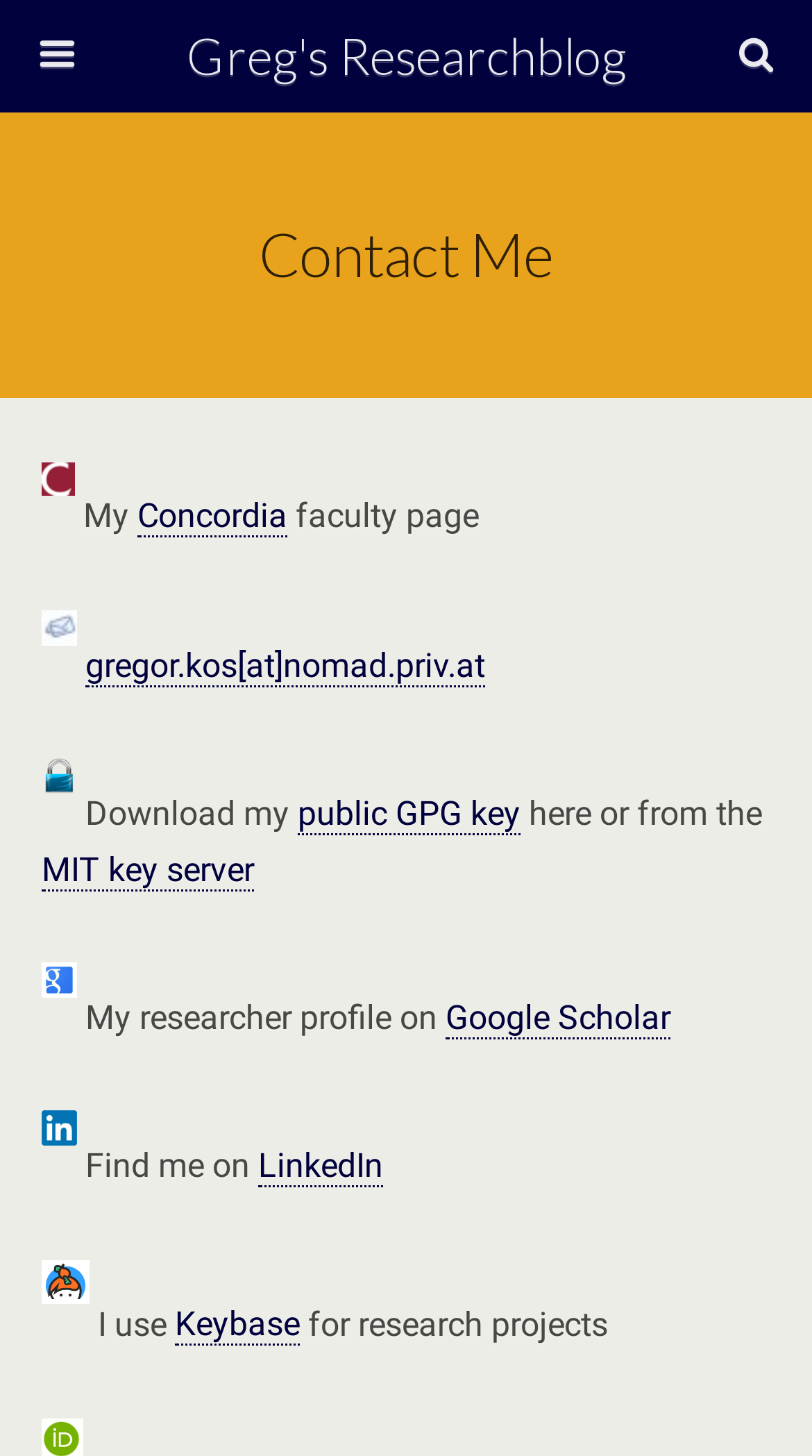Given the element description, predict the bounding box coordinates in the format (top-left x, top-left y, bottom-right x, bottom-right y), using floating point numbers between 0 and 1: gregor.kos[at]nomad.priv.at

[0.105, 0.443, 0.597, 0.472]